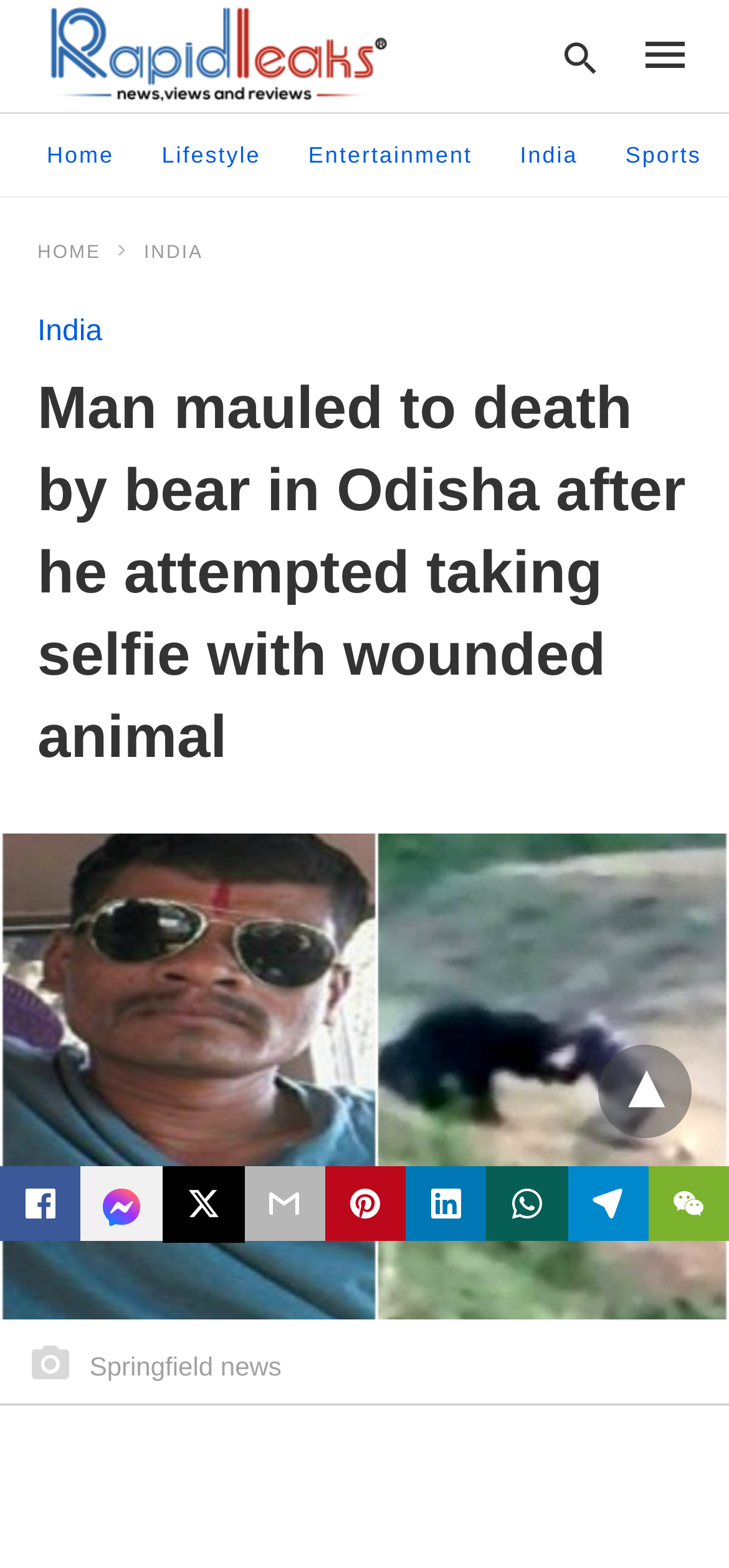Identify the bounding box coordinates of the element that should be clicked to fulfill this task: "read about literature". The coordinates should be provided as four float numbers between 0 and 1, i.e., [left, top, right, bottom].

None